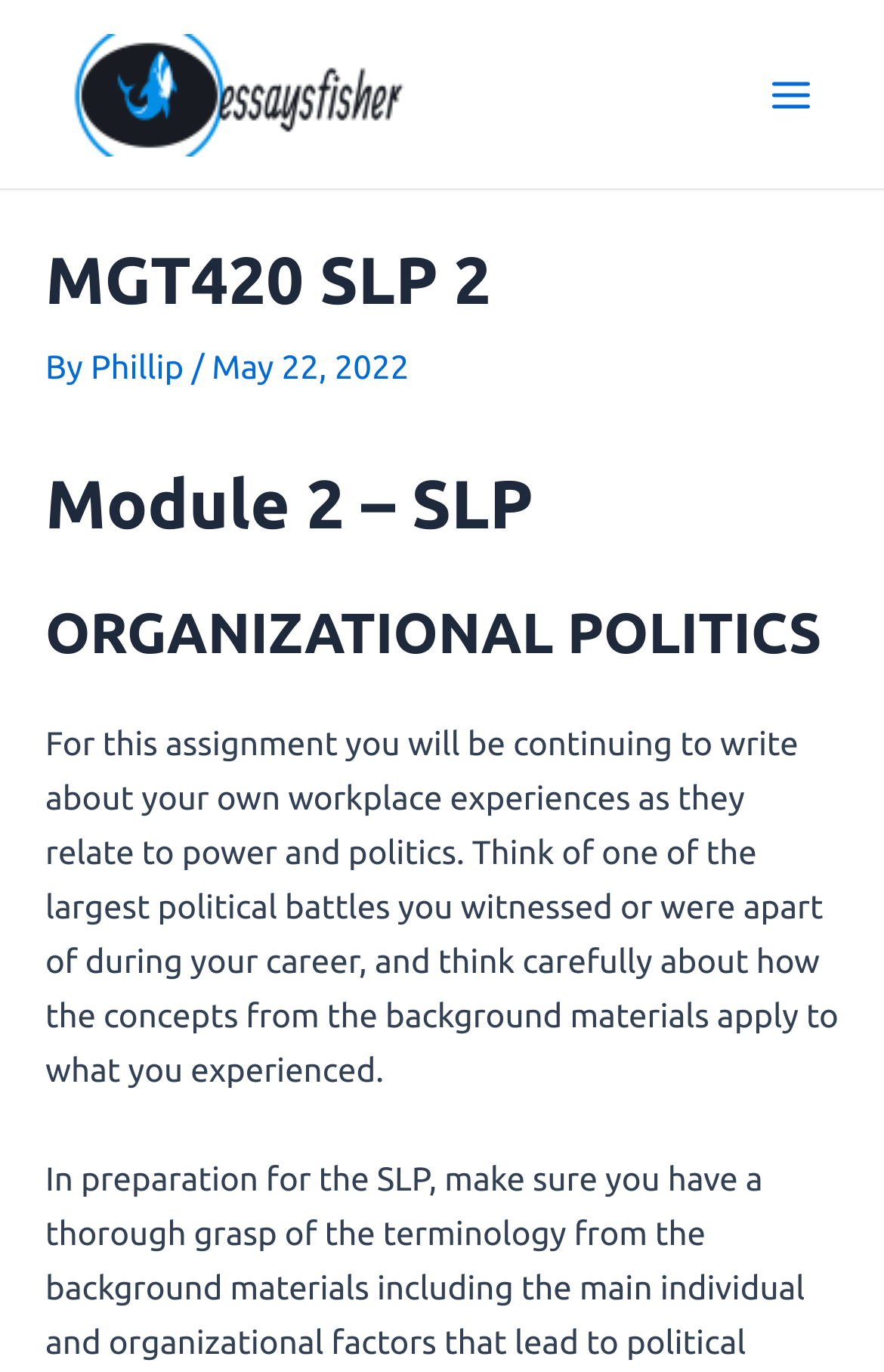Give a short answer to this question using one word or a phrase:
What is the name of the module?

Module 2 – SLP